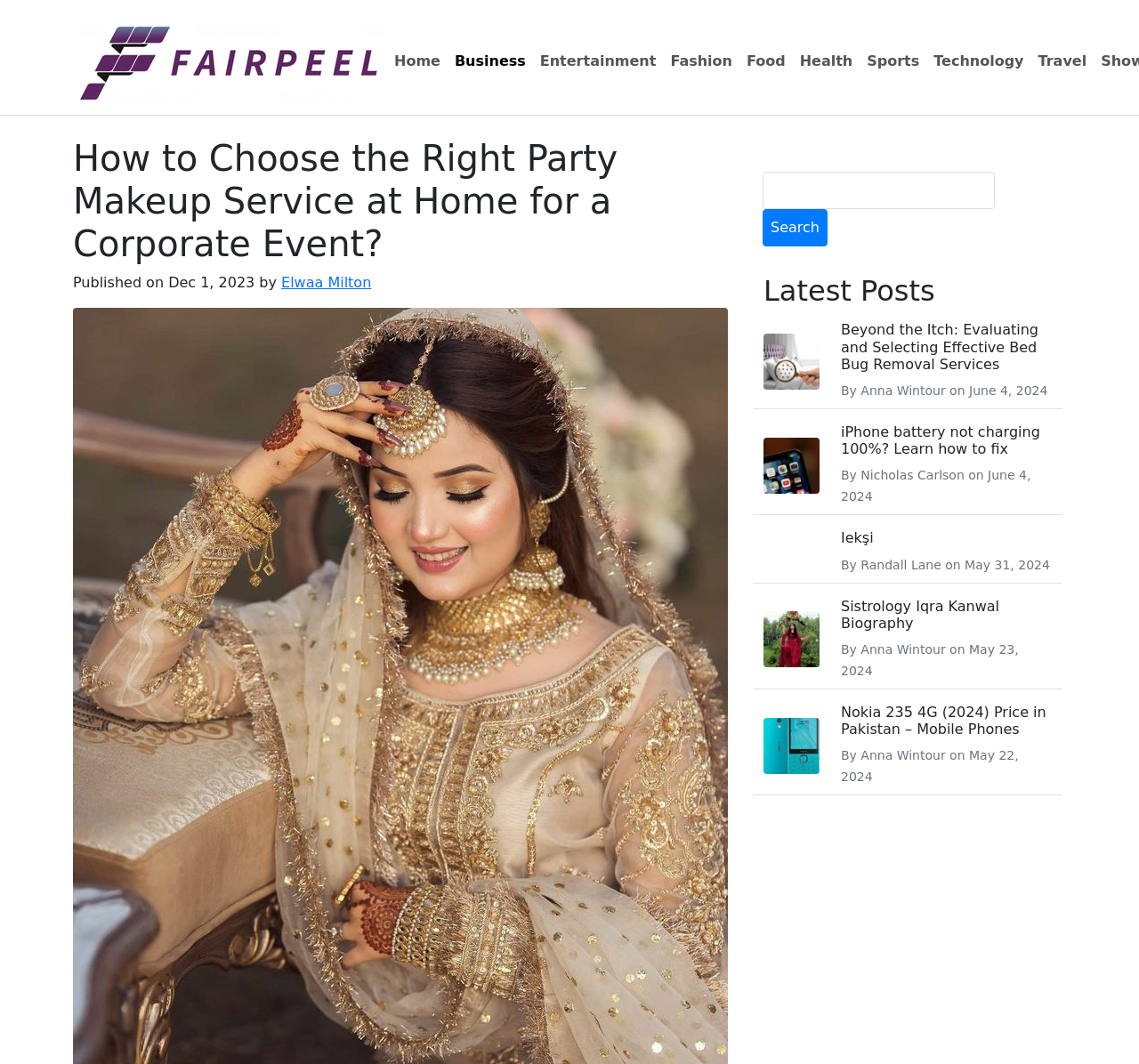Locate the bounding box of the UI element defined by this description: "alt="Iqra Kanwal Biography"". The coordinates should be given as four float numbers between 0 and 1, formatted as [left, top, right, bottom].

[0.67, 0.592, 0.72, 0.608]